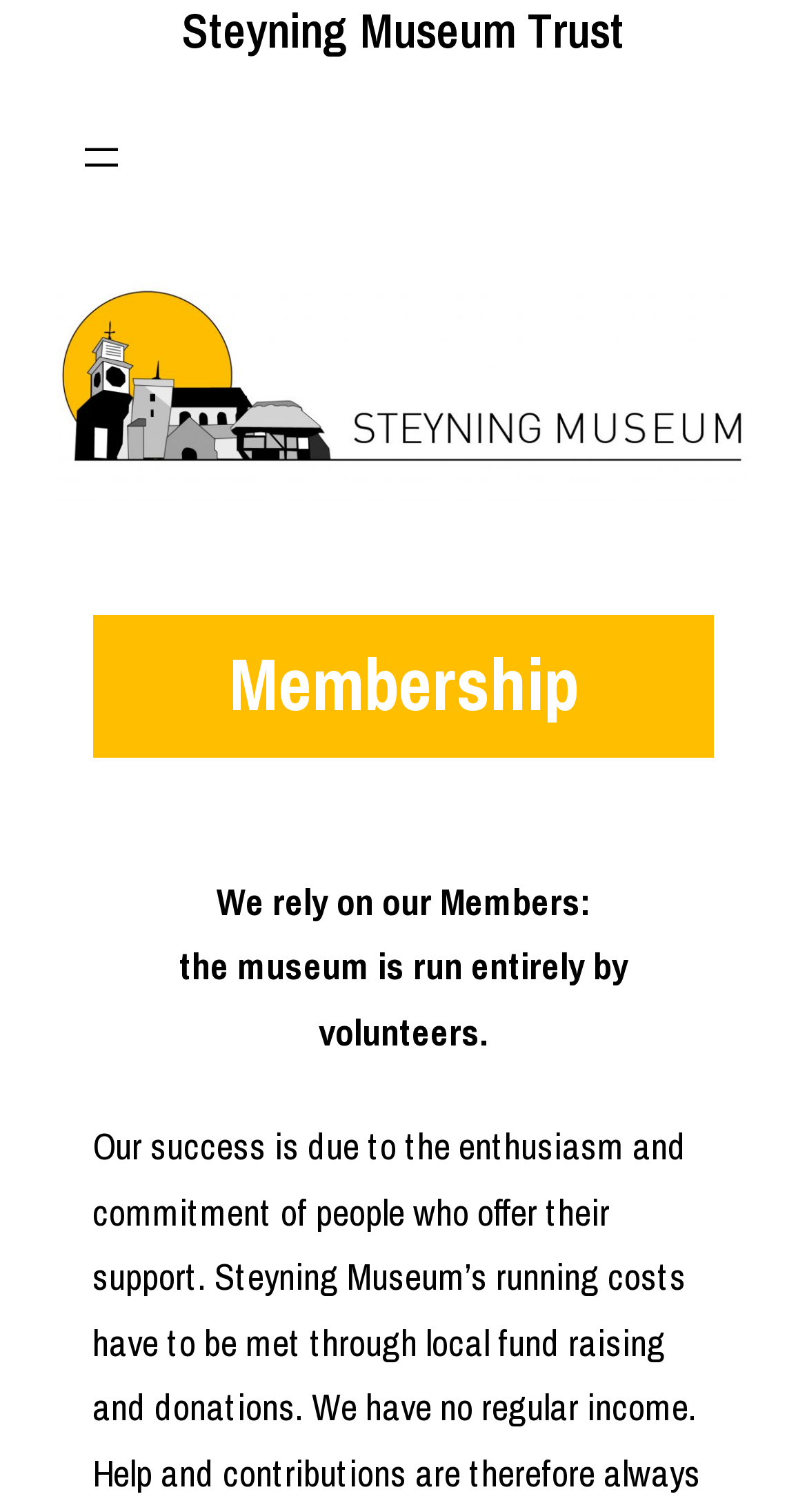Using the provided description: "alt="Steyning Museum logo"", find the bounding box coordinates of the corresponding UI element. The output should be four float numbers between 0 and 1, in the format [left, top, right, bottom].

[0.072, 0.292, 0.928, 0.327]